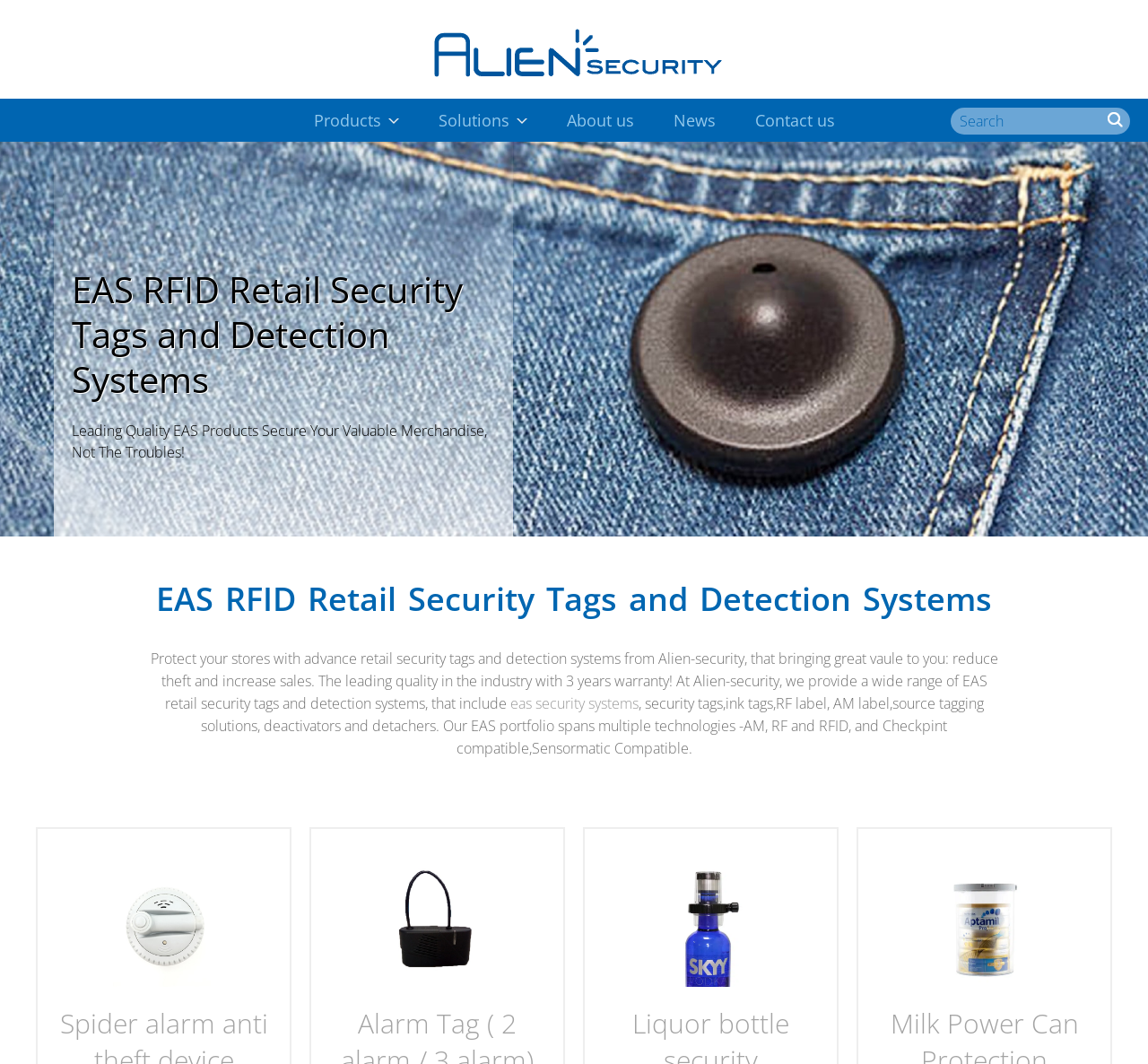Find the bounding box coordinates of the element's region that should be clicked in order to follow the given instruction: "Visit Peter Harlow's homepage". The coordinates should consist of four float numbers between 0 and 1, i.e., [left, top, right, bottom].

None